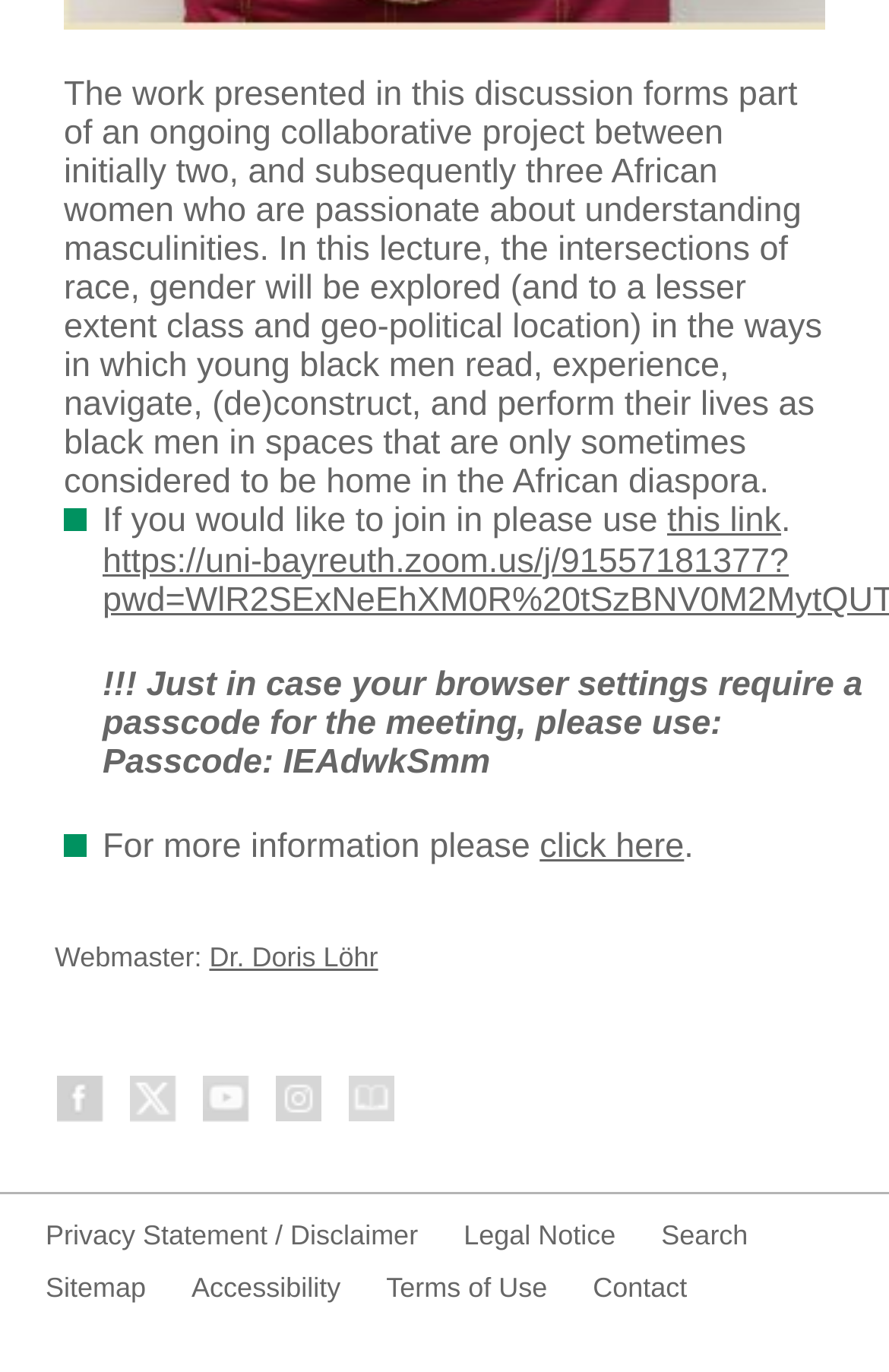Show me the bounding box coordinates of the clickable region to achieve the task as per the instruction: "Get more information about the project".

[0.607, 0.603, 0.77, 0.631]